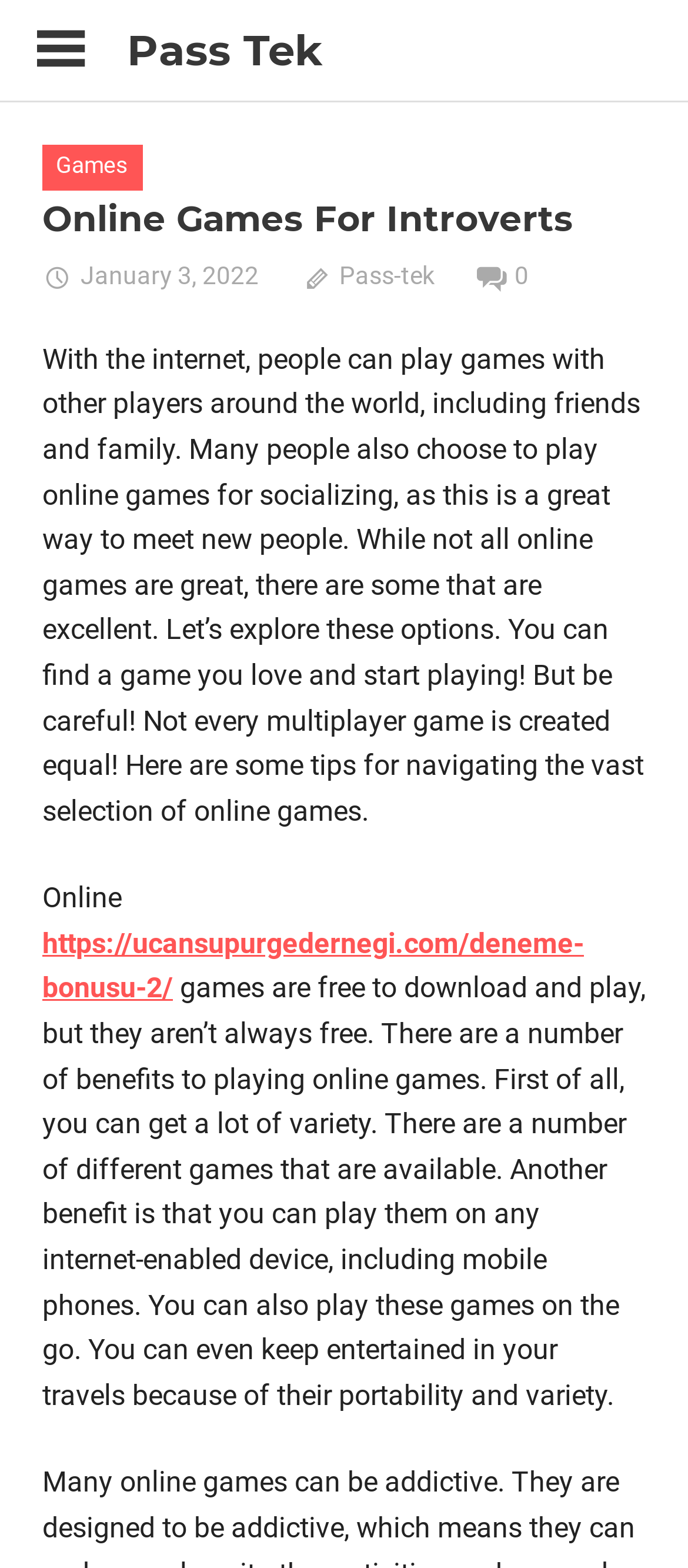What is the main topic of this webpage?
Analyze the image and provide a thorough answer to the question.

Based on the webpage content, the main topic is online games, specifically for introverts. The heading 'Online Games For Introverts' and the text 'Let’s explore these options. You can find a game you love and start playing!' suggest that the webpage is about online games.